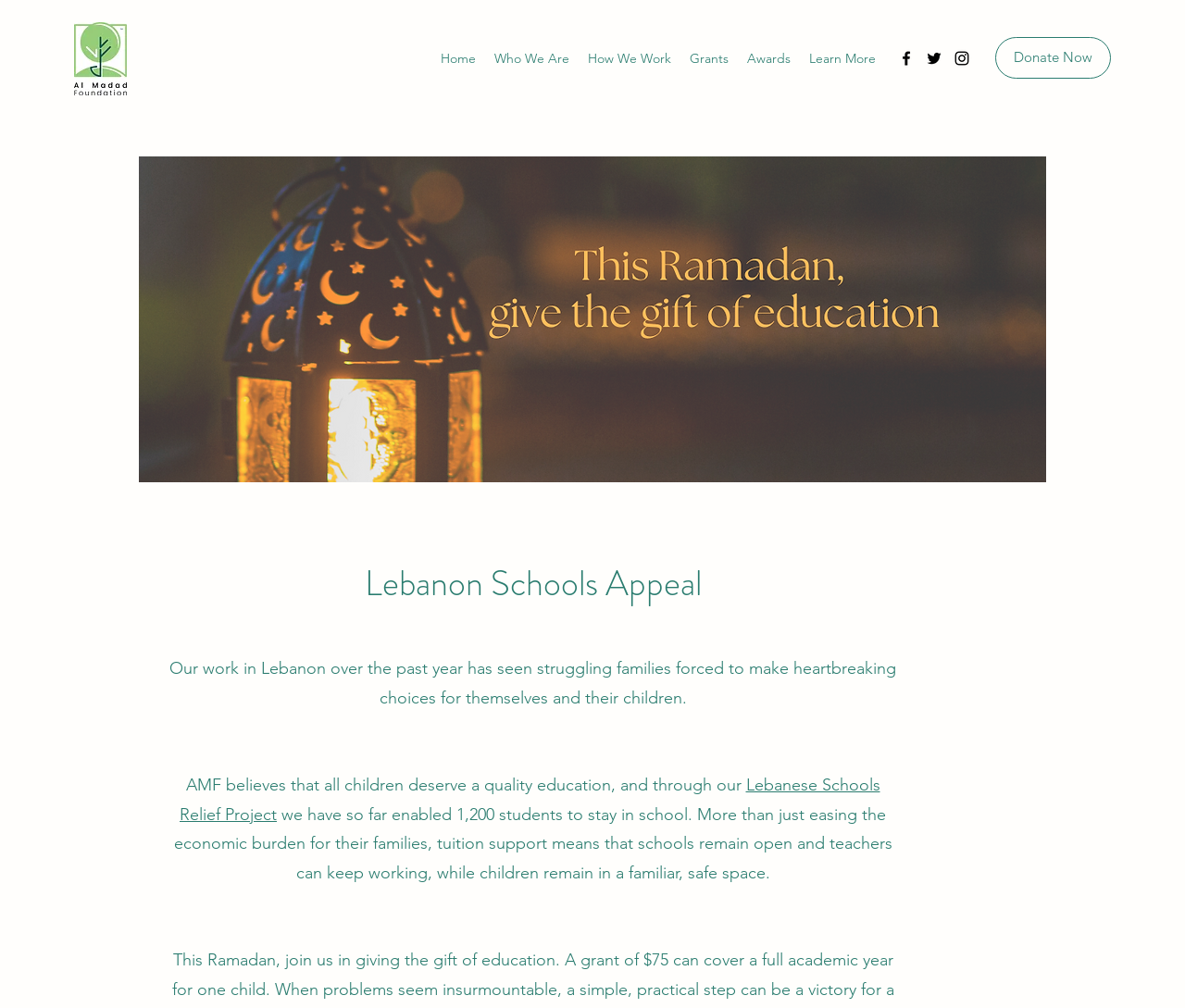How many students have been enabled to stay in school?
Refer to the image and give a detailed answer to the query.

According to the webpage, the organization's 'Lebanese Schools Relief Project' has enabled 1,200 students to stay in school, which is mentioned in the static text on the webpage.